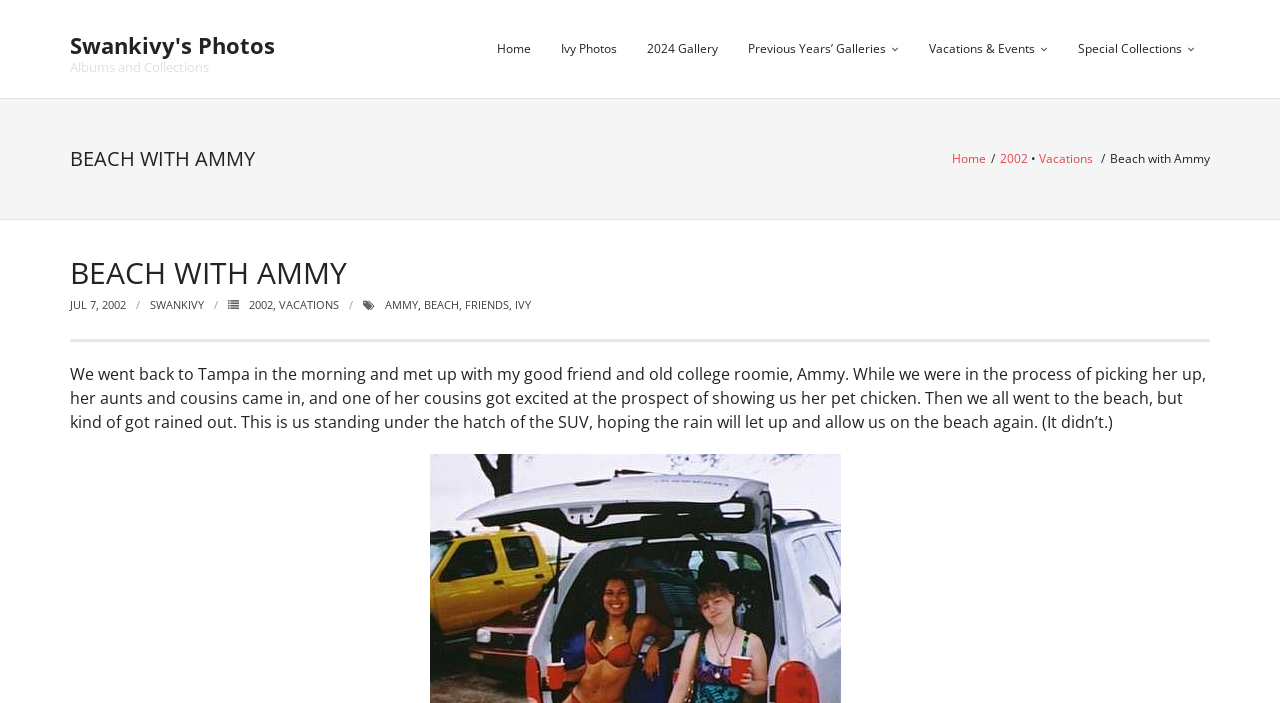Examine the screenshot and answer the question in as much detail as possible: What is the location where the author met up with Ammy?

From the sentence 'We went back to Tampa in the morning and met up with my good friend and old college roomie, Ammy.', I can infer that the location where the author met up with Ammy is Tampa.